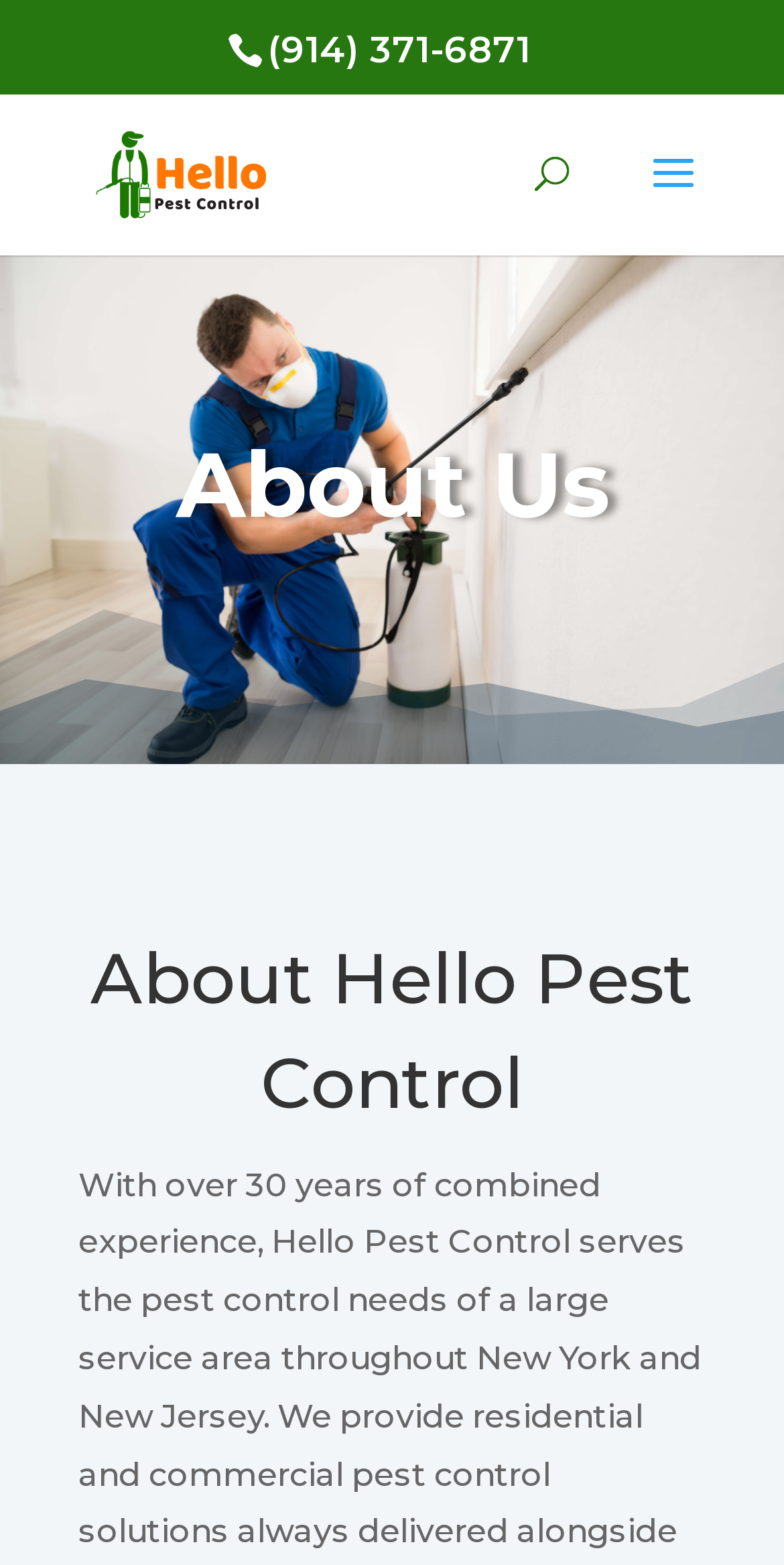Examine the screenshot and answer the question in as much detail as possible: Is the company providing services only in Westchester County?

I found that the company is not providing services only in Westchester County by looking at the meta description which mentions New York and New Jersey, indicating that the company serves a broader area.